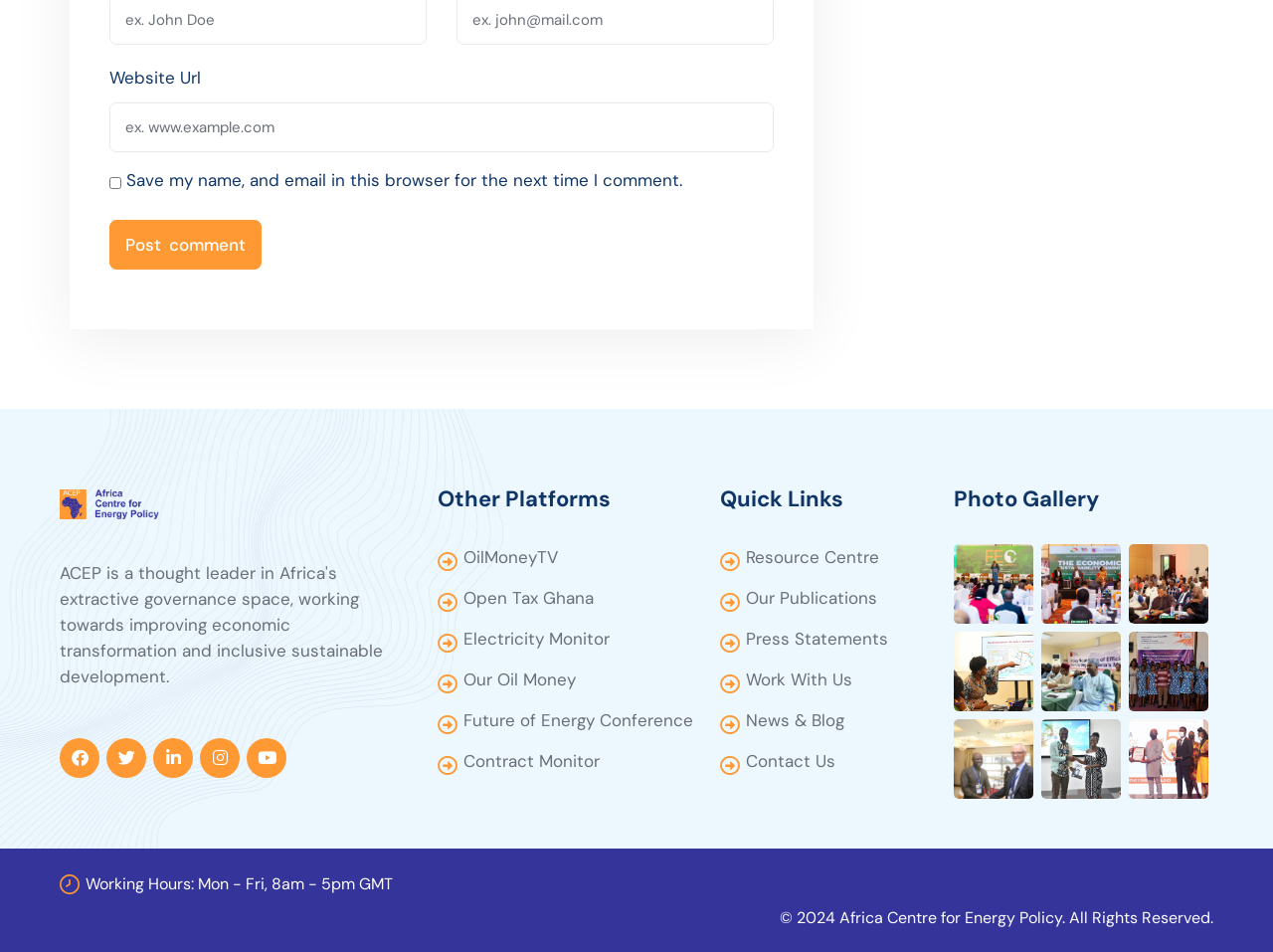What is the purpose of the textbox?
Answer the question with as much detail as possible.

The textbox is labeled 'ex. www.example.com' and is located near the 'Post comment' button, suggesting that it is used to enter a website URL, possibly for commenting purposes.